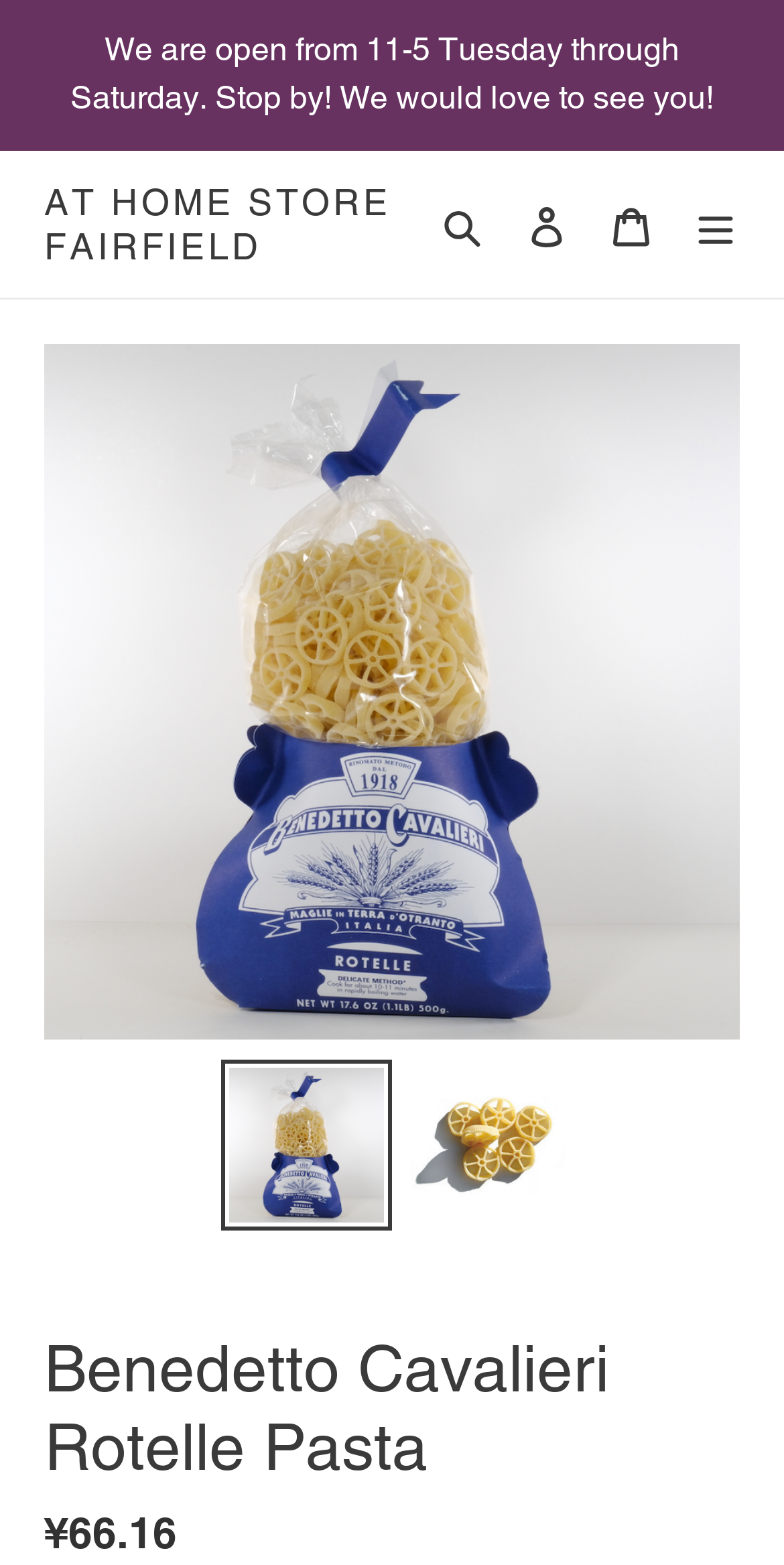Carefully examine the image and provide an in-depth answer to the question: What is the name of the store?

I looked at the top left corner of the webpage and found a link labeled 'AT HOME STORE FAIRFIELD', which is likely to be the name of the store.